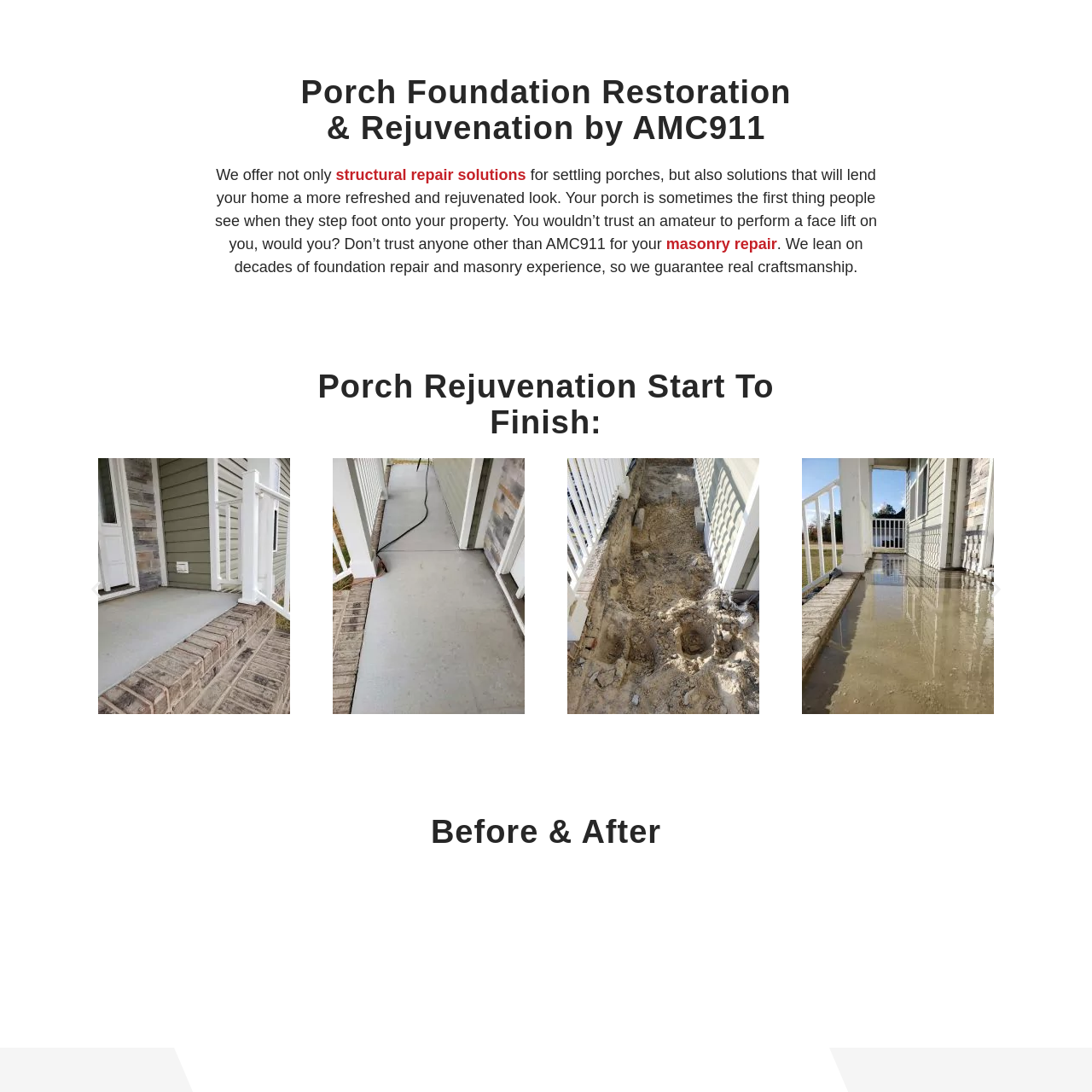Using the image highlighted in the red border, answer the following question concisely with a word or phrase:
What is the purpose of the porch restoration?

Safety and longevity